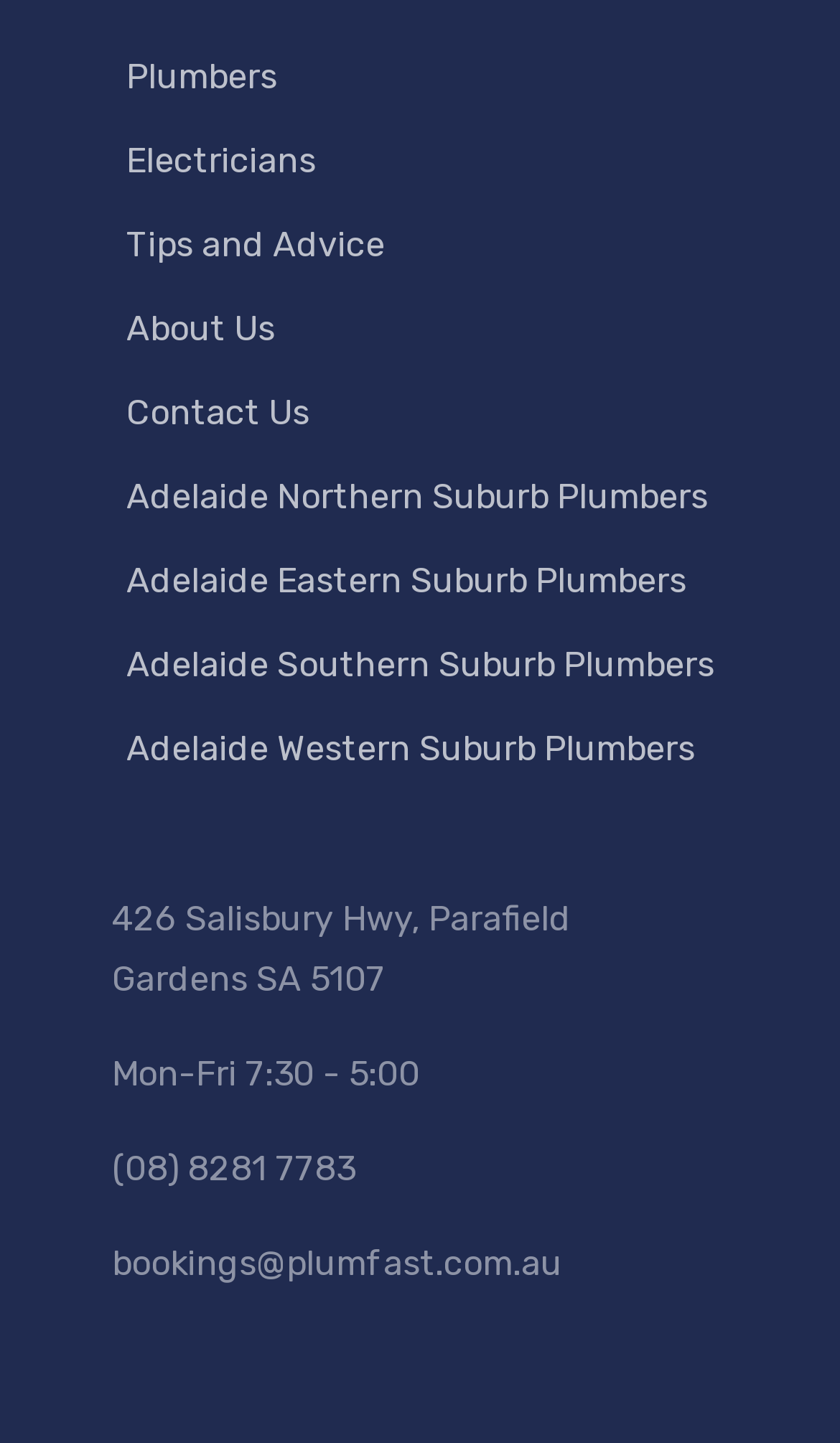Could you provide the bounding box coordinates for the portion of the screen to click to complete this instruction: "Check out Weed and Panic Attacks"?

None